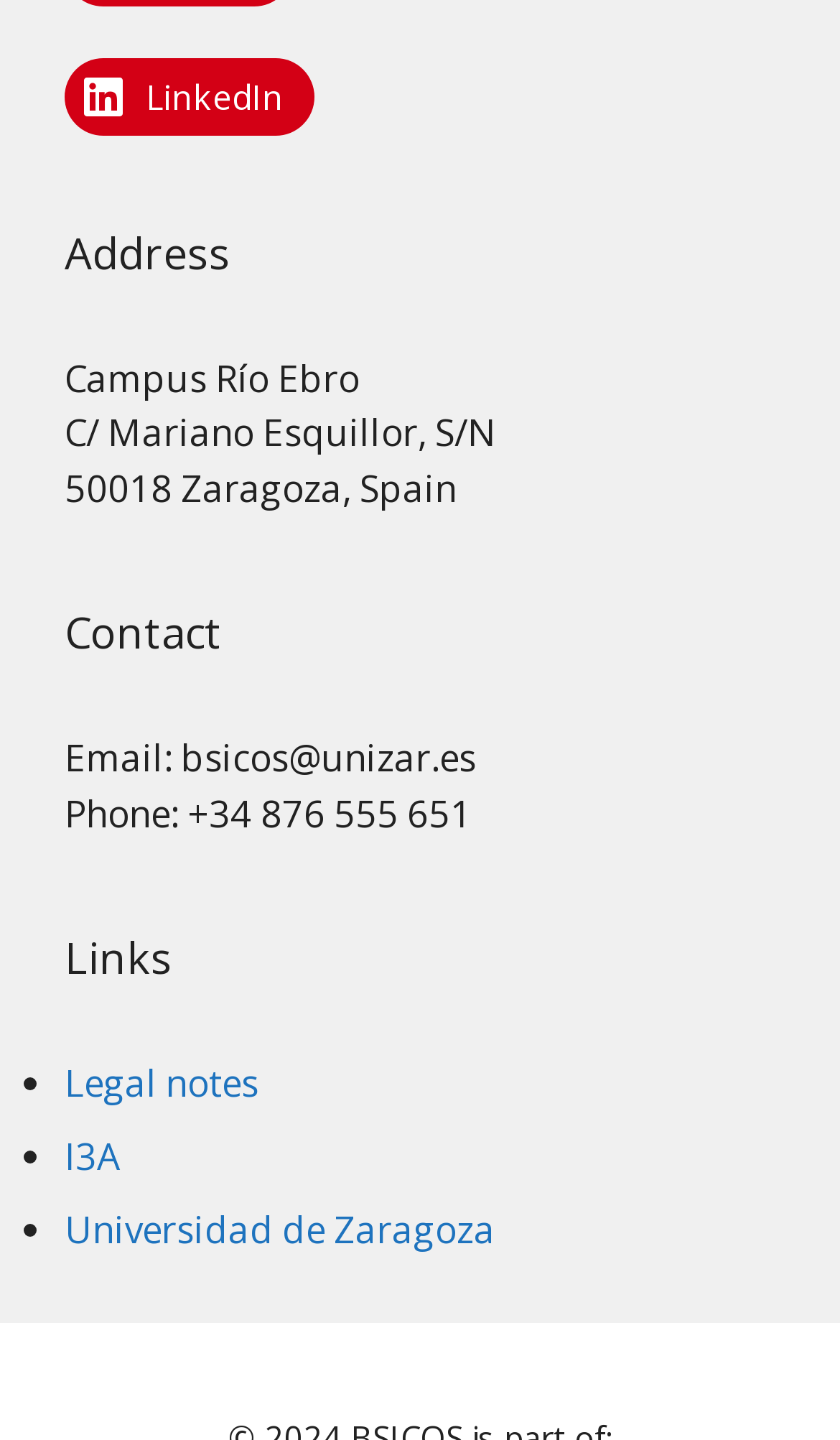What is the phone number?
Provide an in-depth and detailed explanation in response to the question.

The phone number can be found in the 'Contact' section, which is a heading element. Under this section, there are two static text elements, and the second one is 'Phone: +34 876 555 651'.